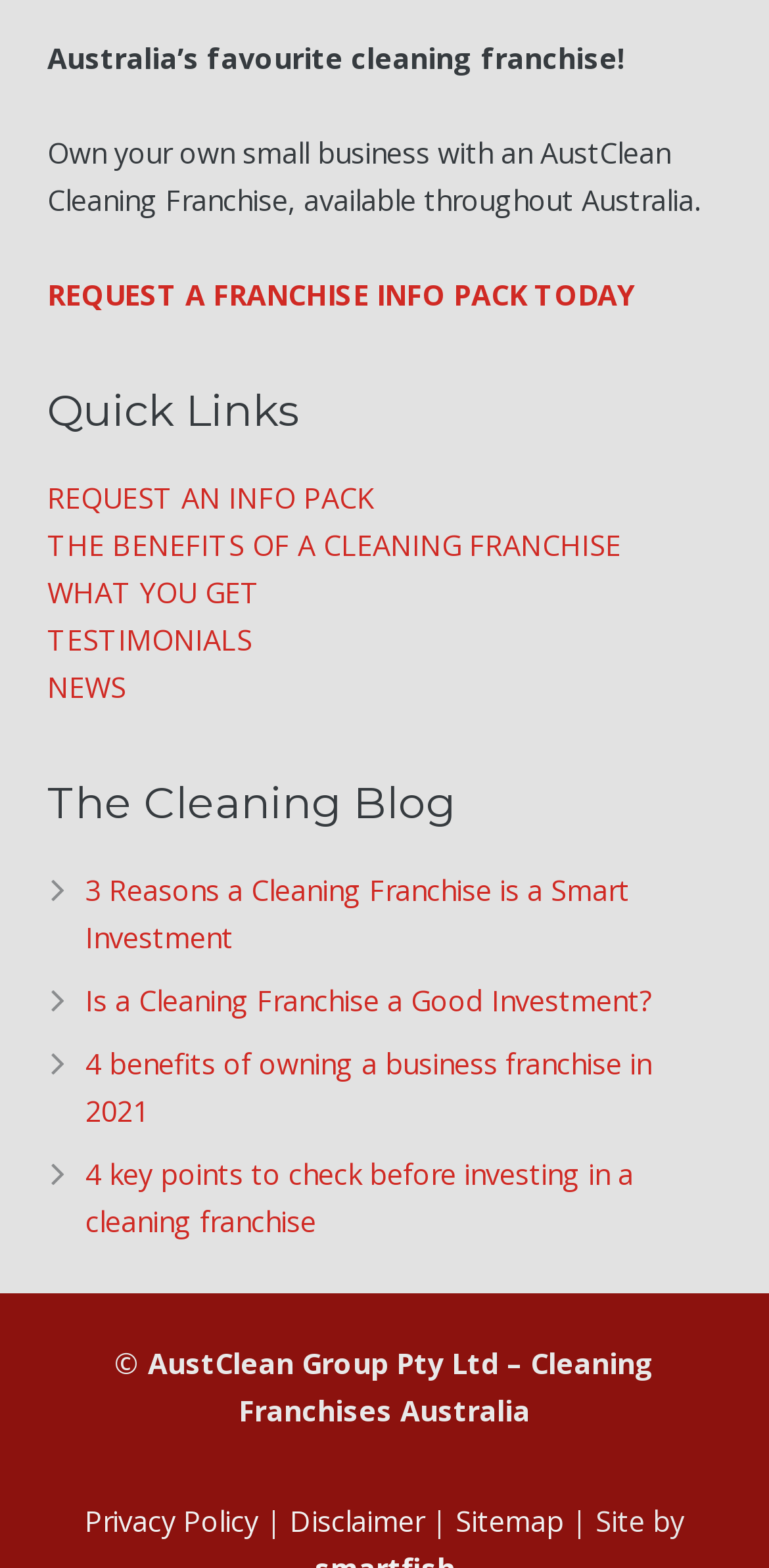Determine the coordinates of the bounding box for the clickable area needed to execute this instruction: "Read about the benefits of a cleaning franchise".

[0.062, 0.336, 0.808, 0.36]